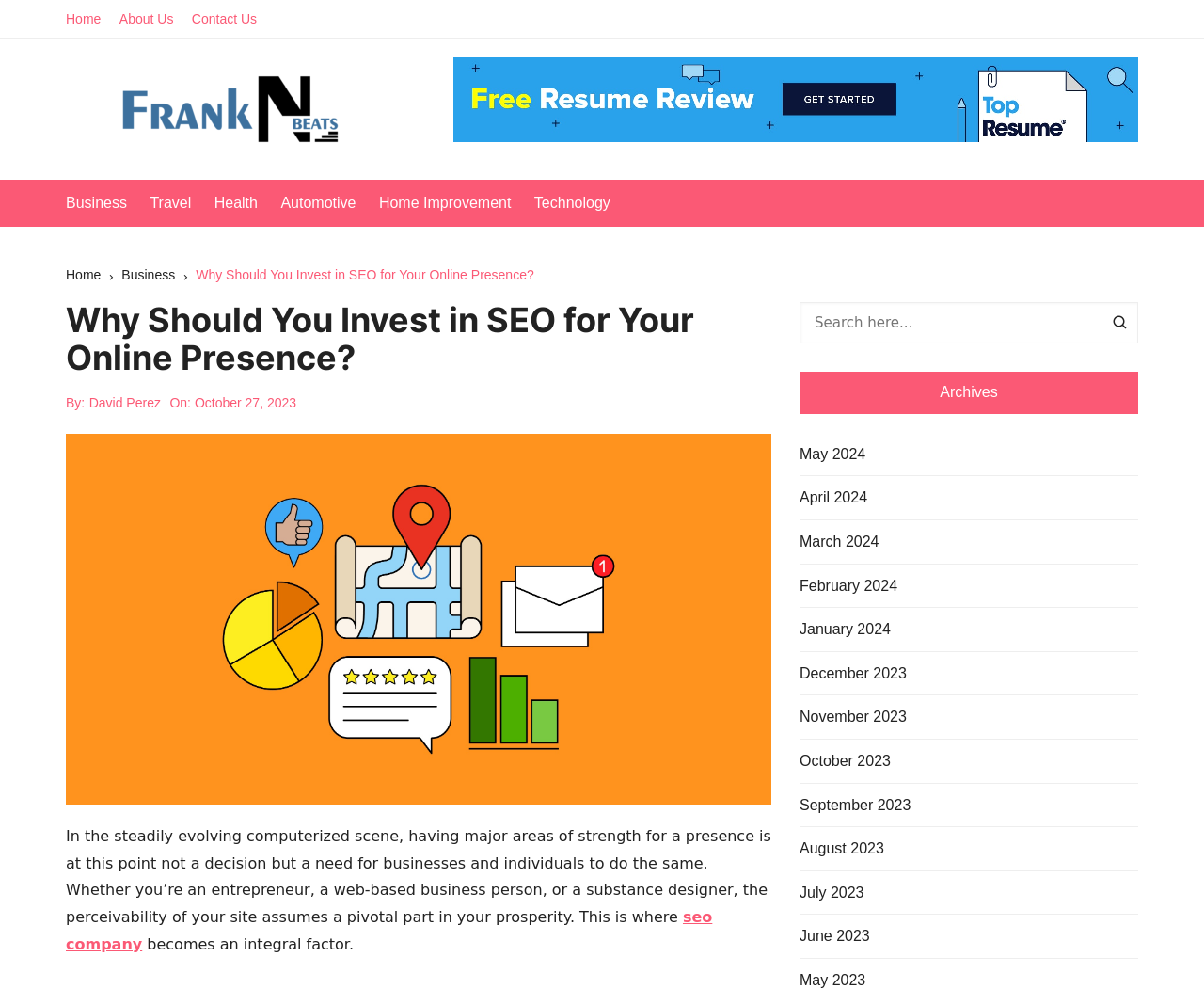Can you find the bounding box coordinates for the element that needs to be clicked to execute this instruction: "Enter your name in the input field"? The coordinates should be given as four float numbers between 0 and 1, i.e., [left, top, right, bottom].

None